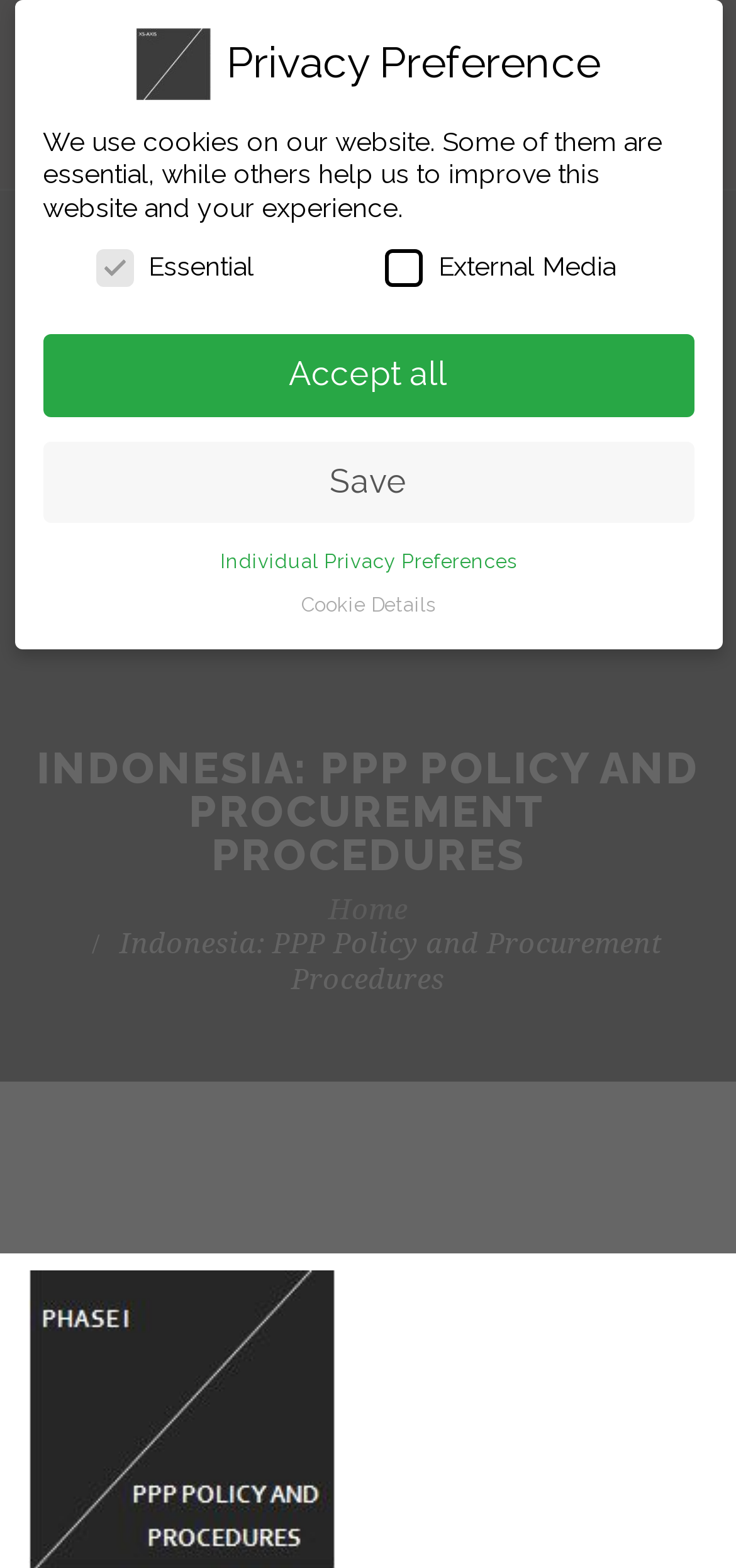Please find the bounding box coordinates (top-left x, top-left y, bottom-right x, bottom-right y) in the screenshot for the UI element described as follows: Save

[0.058, 0.281, 0.942, 0.334]